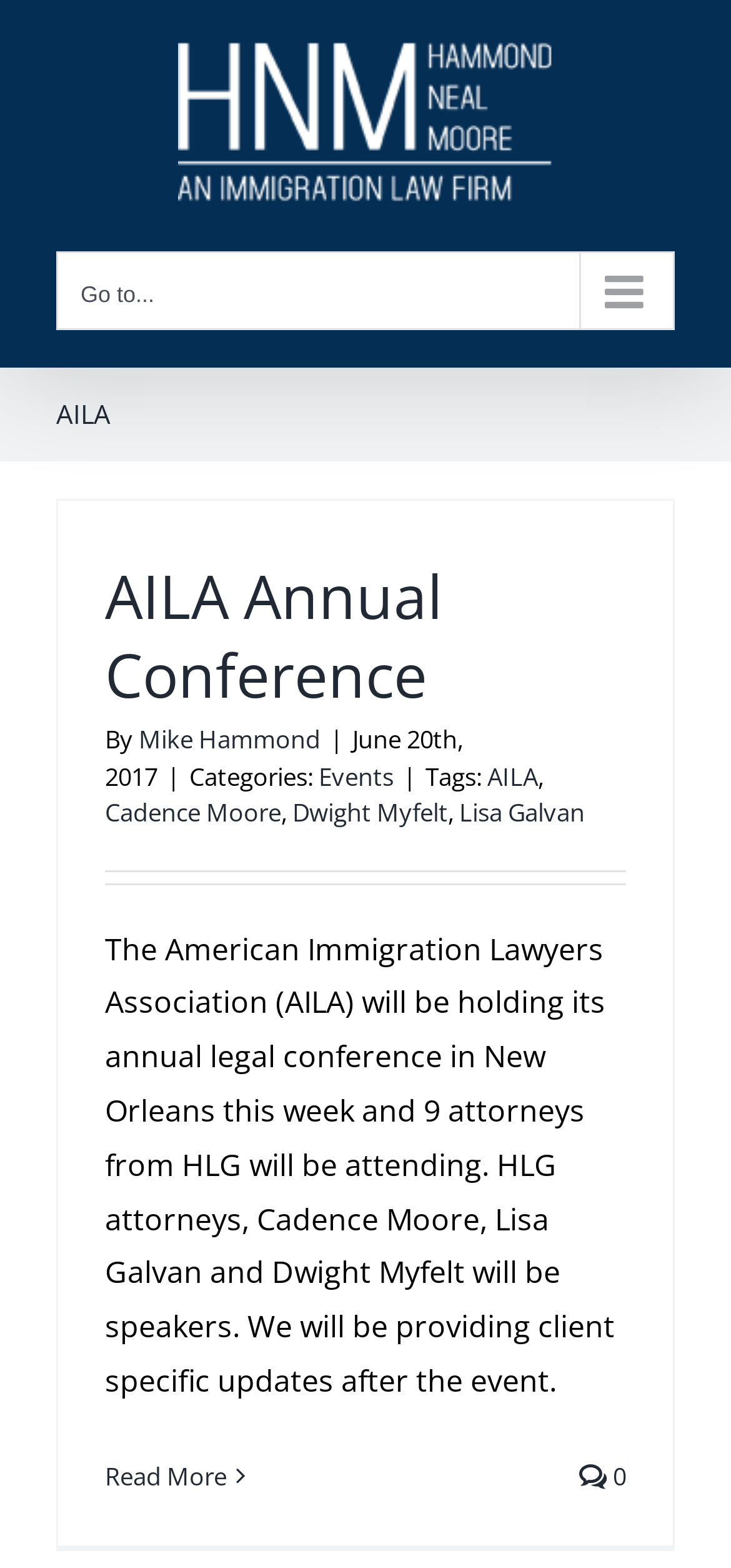Observe the image and answer the following question in detail: How many attorneys from HLG are attending the conference?

The text mentions that '9 attorneys from HLG will be attending' the AILA Annual Conference.